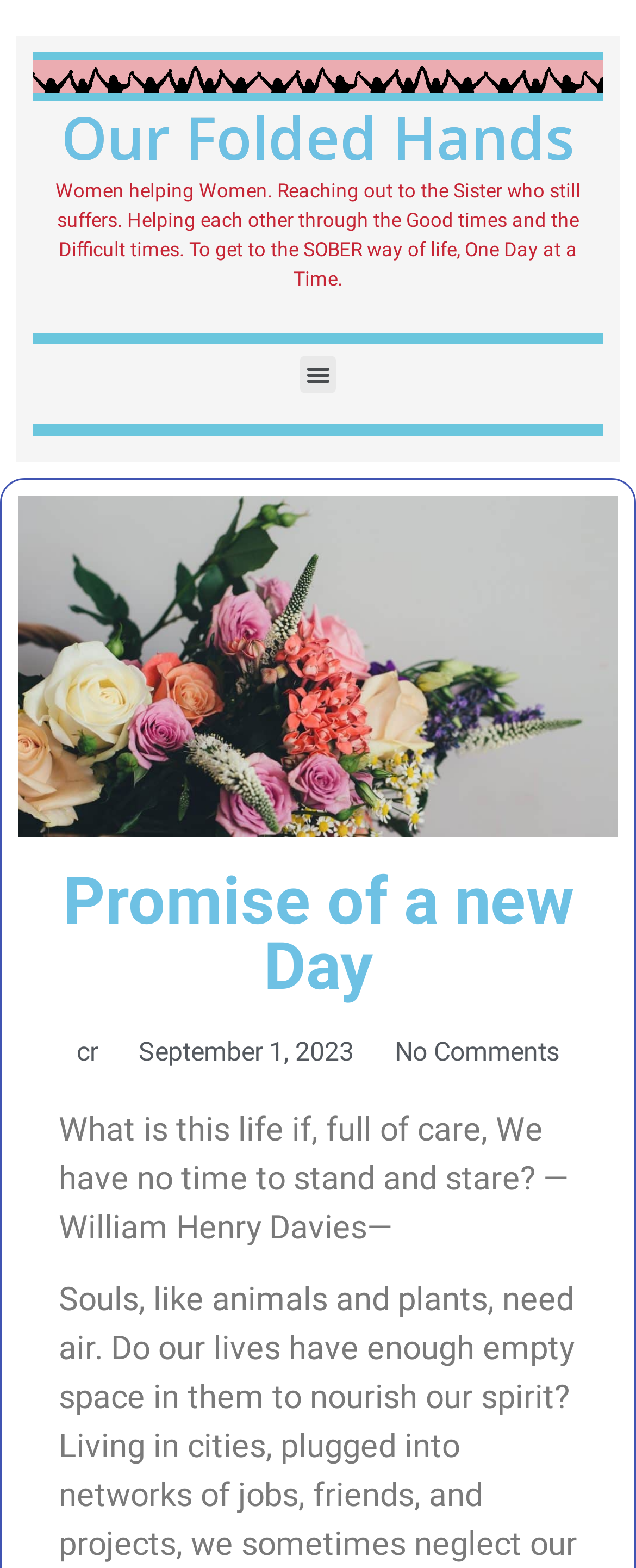Provide a comprehensive description of the webpage.

The webpage appears to be a blog or article page with a focus on personal growth and self-reflection. At the top, there is a heading titled "Our Folded Hands" followed by a paragraph of text that describes the importance of women supporting each other through good and difficult times to achieve a sober way of life. 

To the right of the heading, there is a button labeled "Menu Toggle" which is currently not expanded. 

Below the paragraph, there is a larger heading titled "Promise of a new Day" that takes up most of the width of the page. 

Underneath the large heading, there are three lines of text: a copyright symbol, the date "September 1, 2023", and the text "No Comments". 

Finally, at the bottom of the page, there is a quote from William Henry Davies that reflects on the importance of taking time to appreciate life.